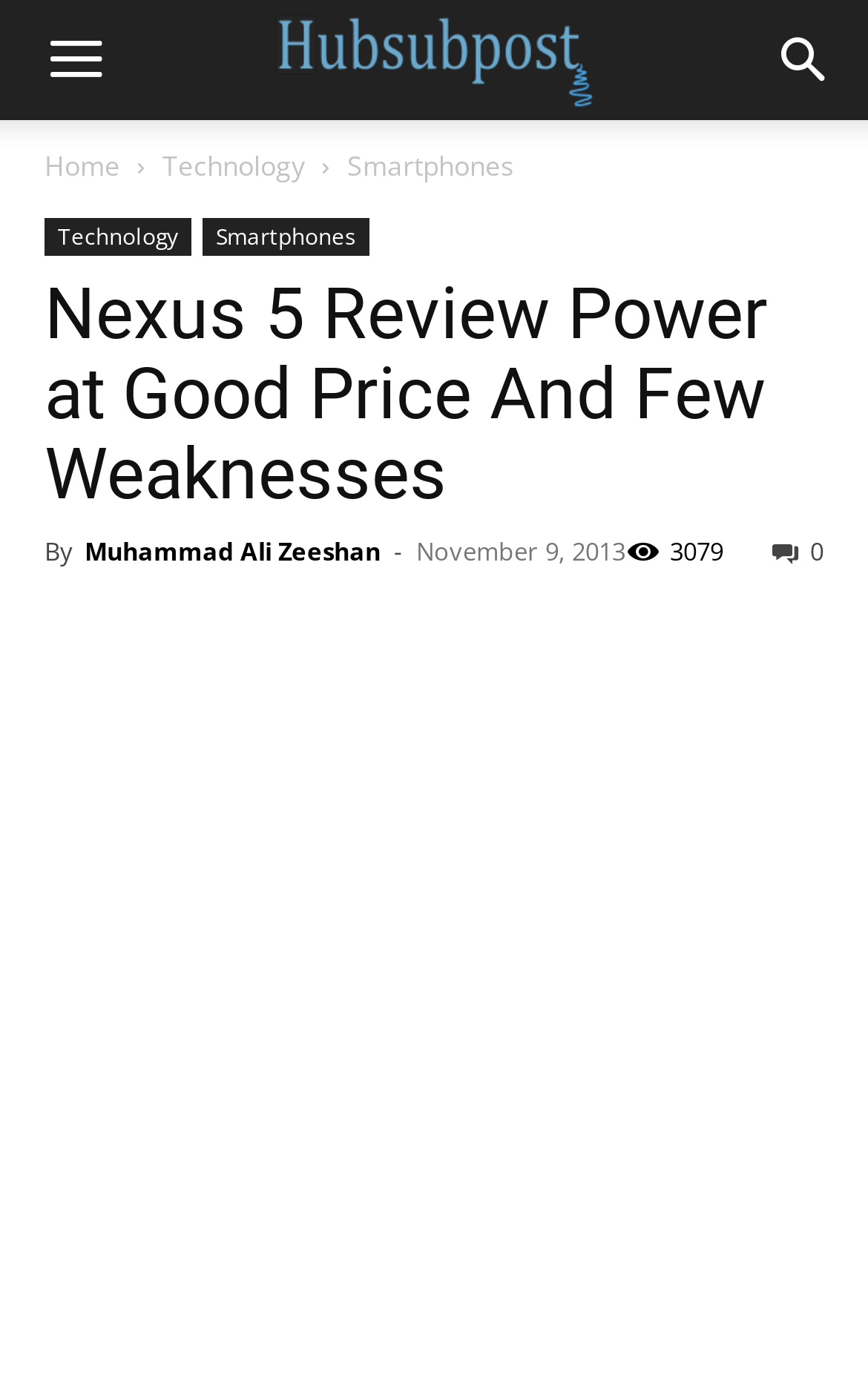Please identify the bounding box coordinates of the element that needs to be clicked to perform the following instruction: "read Nexus 5 review".

[0.051, 0.54, 0.949, 0.957]